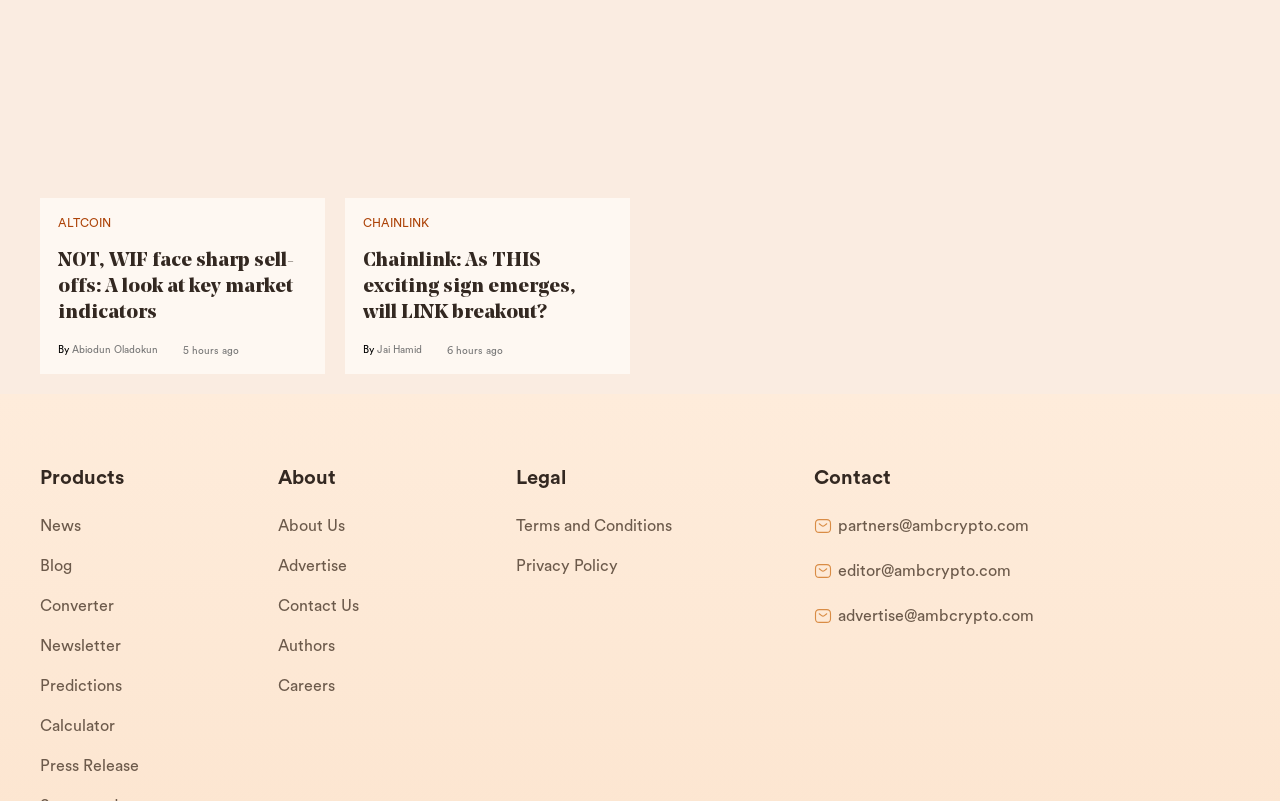Who wrote the second article?
Please answer the question with as much detail as possible using the screenshot.

I found the author of the second article by looking at the link element with the text 'Jai Hamid' which is located below the title of the second article.